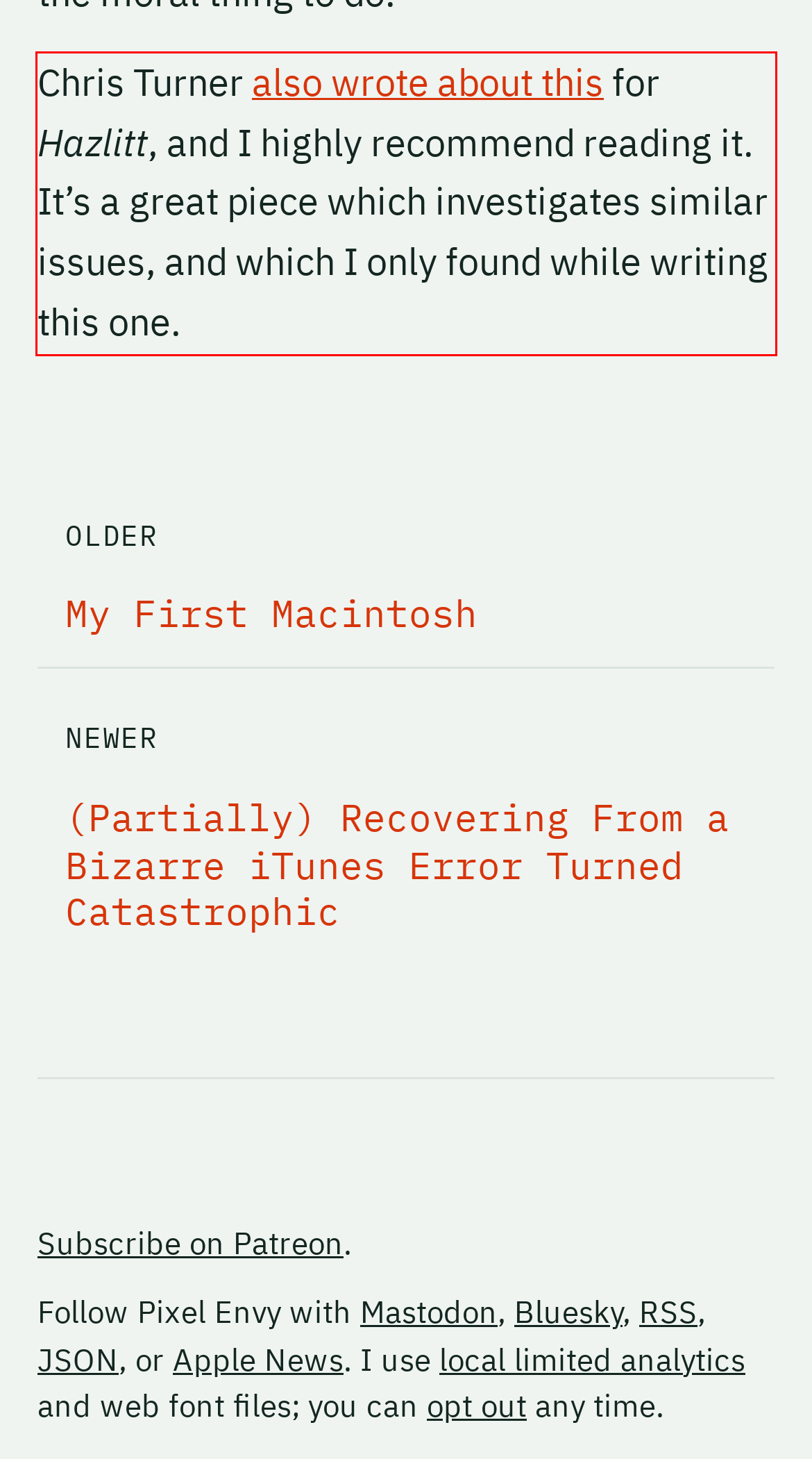Identify and transcribe the text content enclosed by the red bounding box in the given screenshot.

Chris Turner also wrote about this for Hazlitt, and I highly recommend reading it. It’s a great piece which investigates similar issues, and which I only found while writing this one.